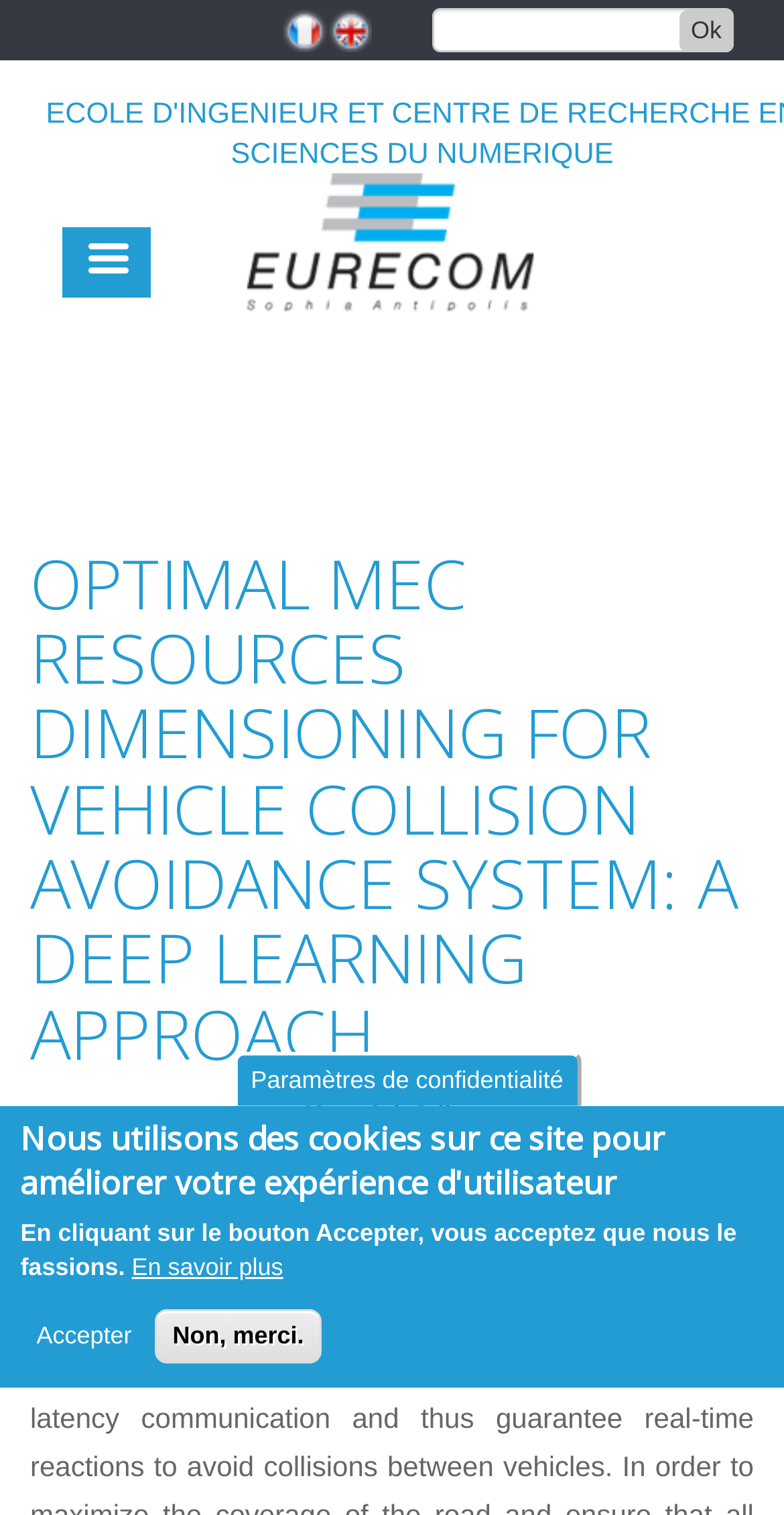Find the bounding box coordinates of the element you need to click on to perform this action: 'Search for something'. The coordinates should be represented by four float values between 0 and 1, in the format [left, top, right, bottom].

None